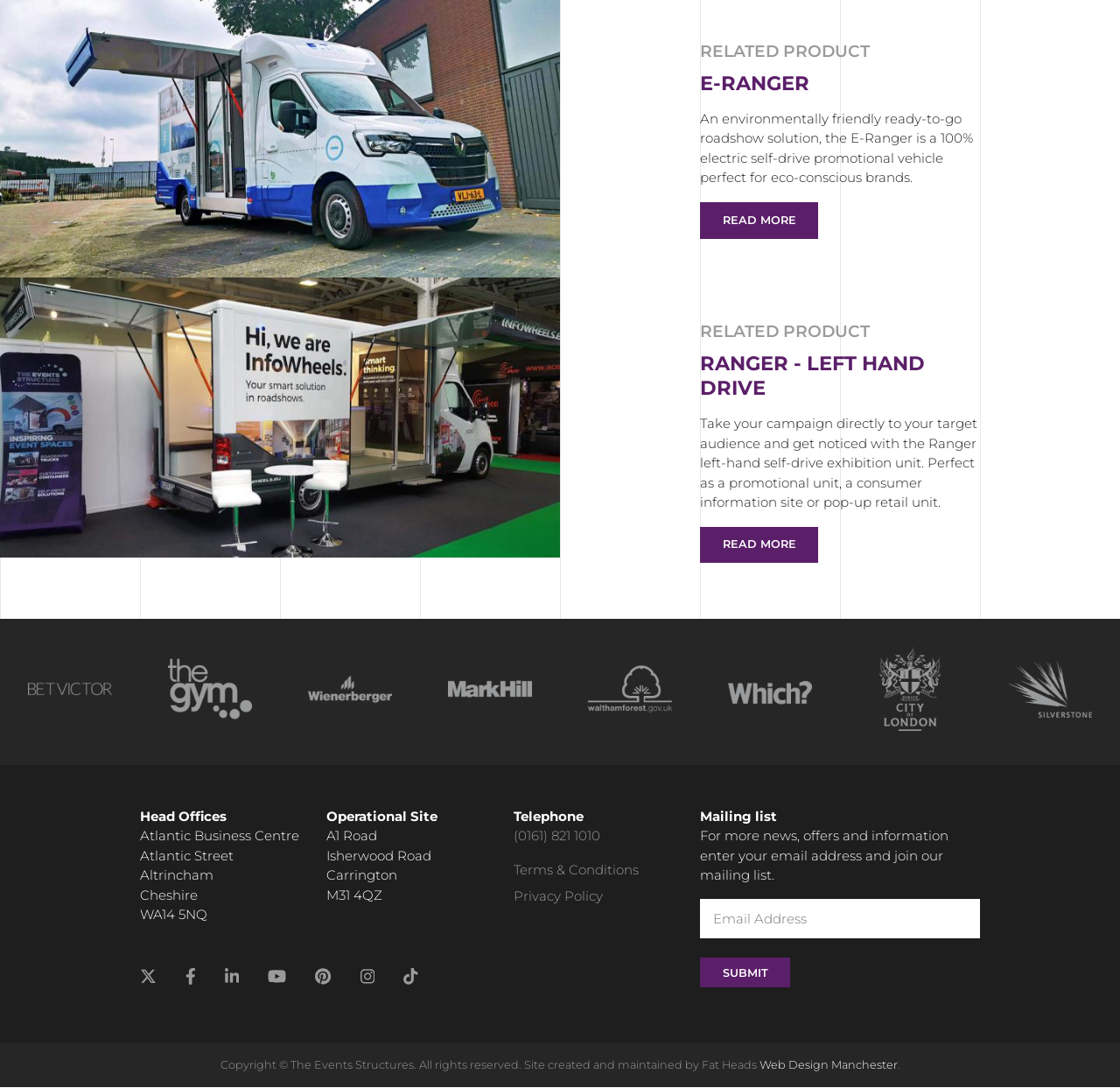Determine the bounding box coordinates for the element that should be clicked to follow this instruction: "Call the company using the phone number (0161) 821 1010". The coordinates should be given as four float numbers between 0 and 1, in the format [left, top, right, bottom].

[0.458, 0.76, 0.536, 0.776]